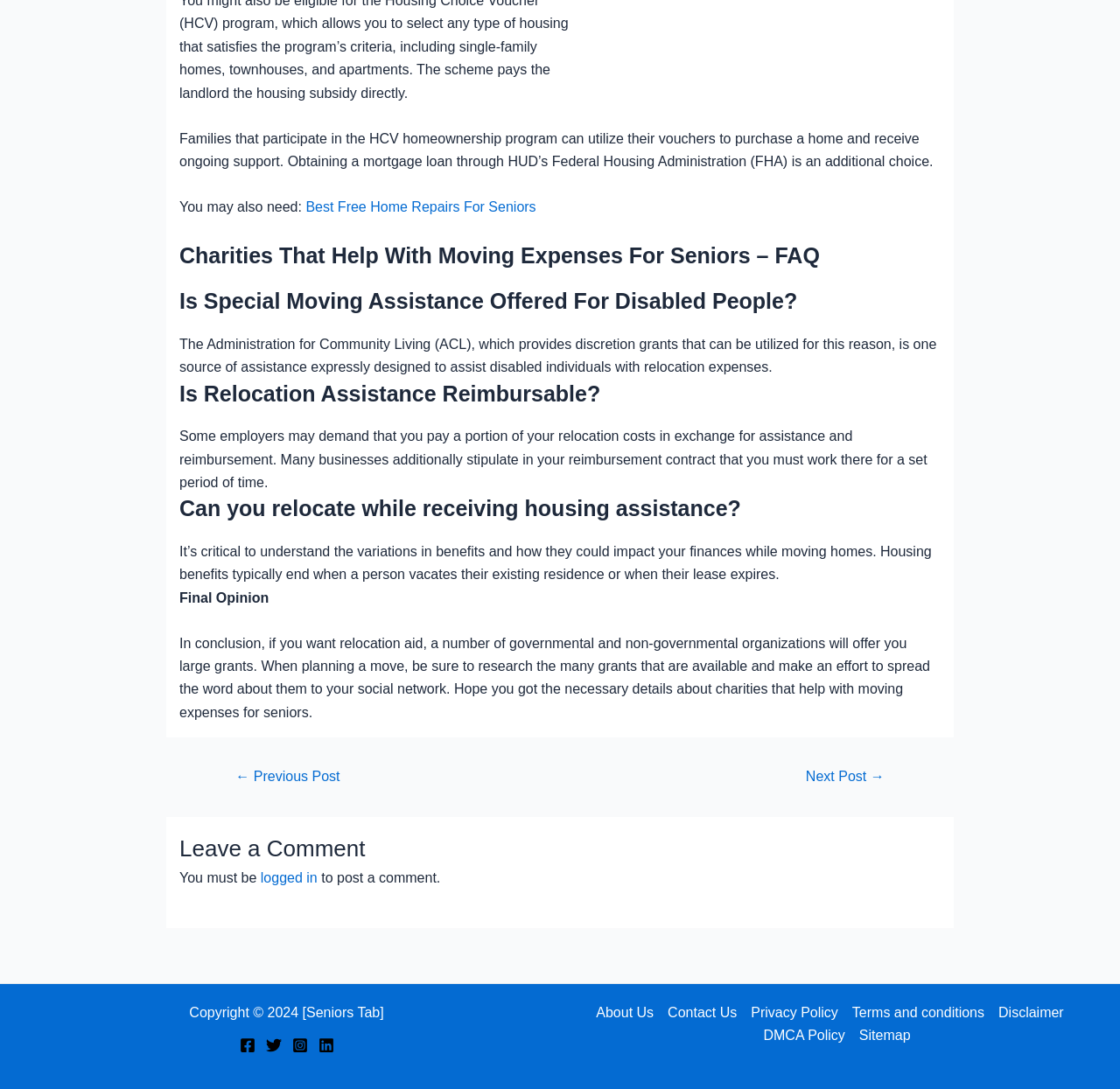Please find the bounding box coordinates in the format (top-left x, top-left y, bottom-right x, bottom-right y) for the given element description. Ensure the coordinates are floating point numbers between 0 and 1. Description: DMCA Policy

[0.675, 0.941, 0.761, 0.962]